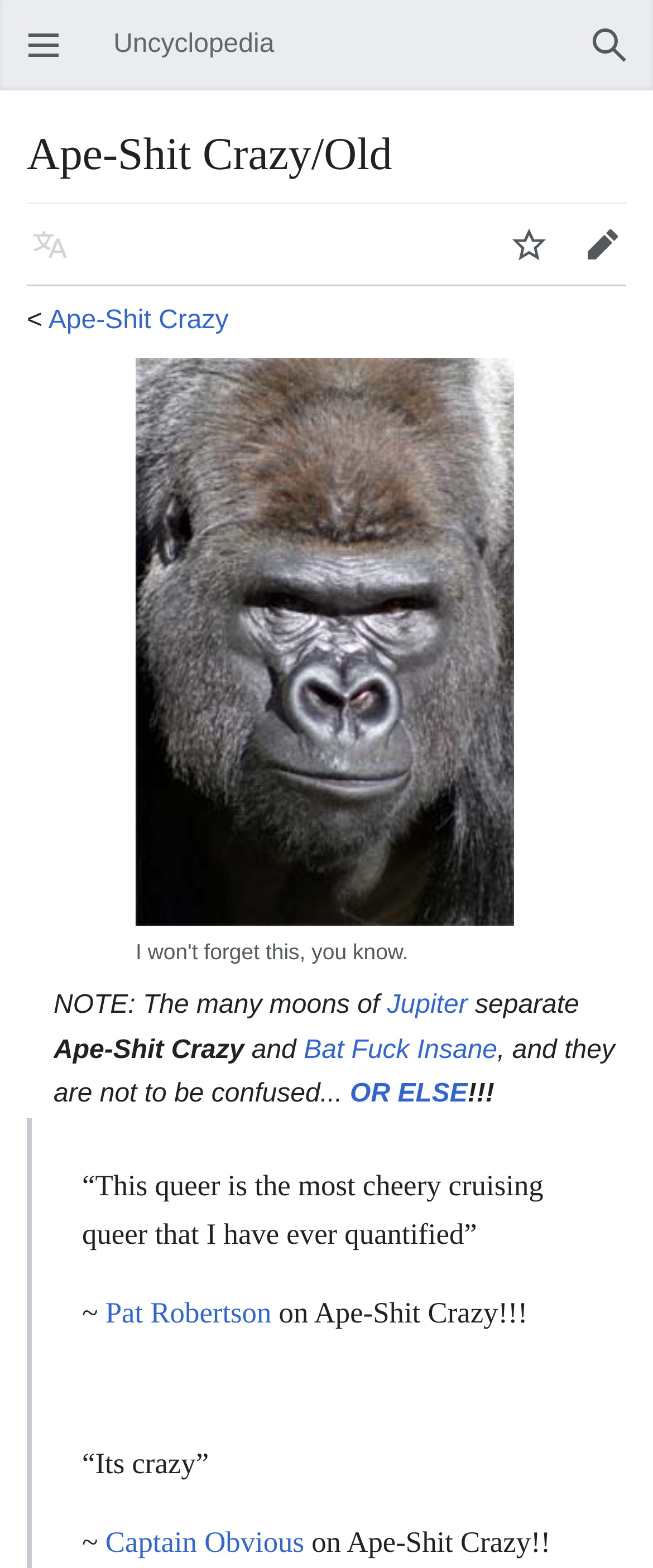Given the element description "Bat Fuck Insane", identify the bounding box of the corresponding UI element.

[0.465, 0.661, 0.762, 0.679]